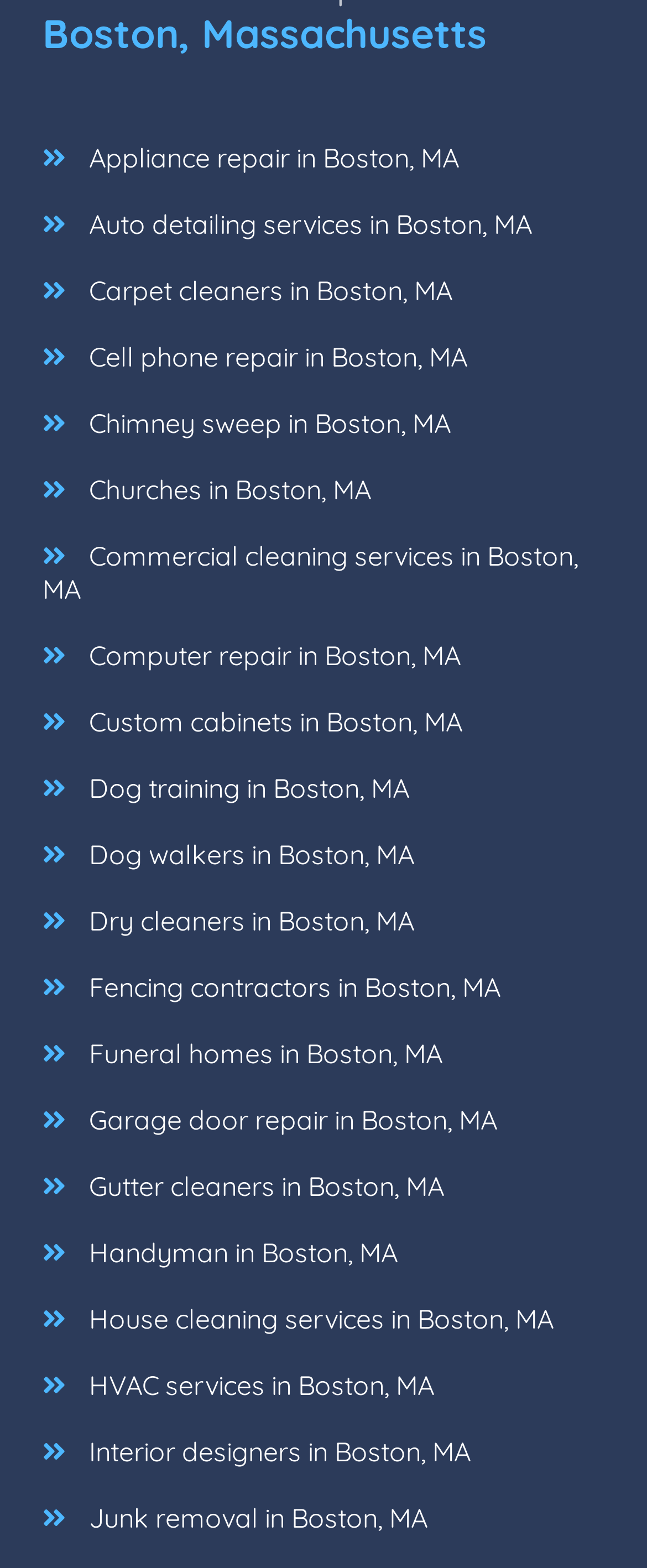Using floating point numbers between 0 and 1, provide the bounding box coordinates in the format (top-left x, top-left y, bottom-right x, bottom-right y). Locate the UI element described here: title="Home"

None